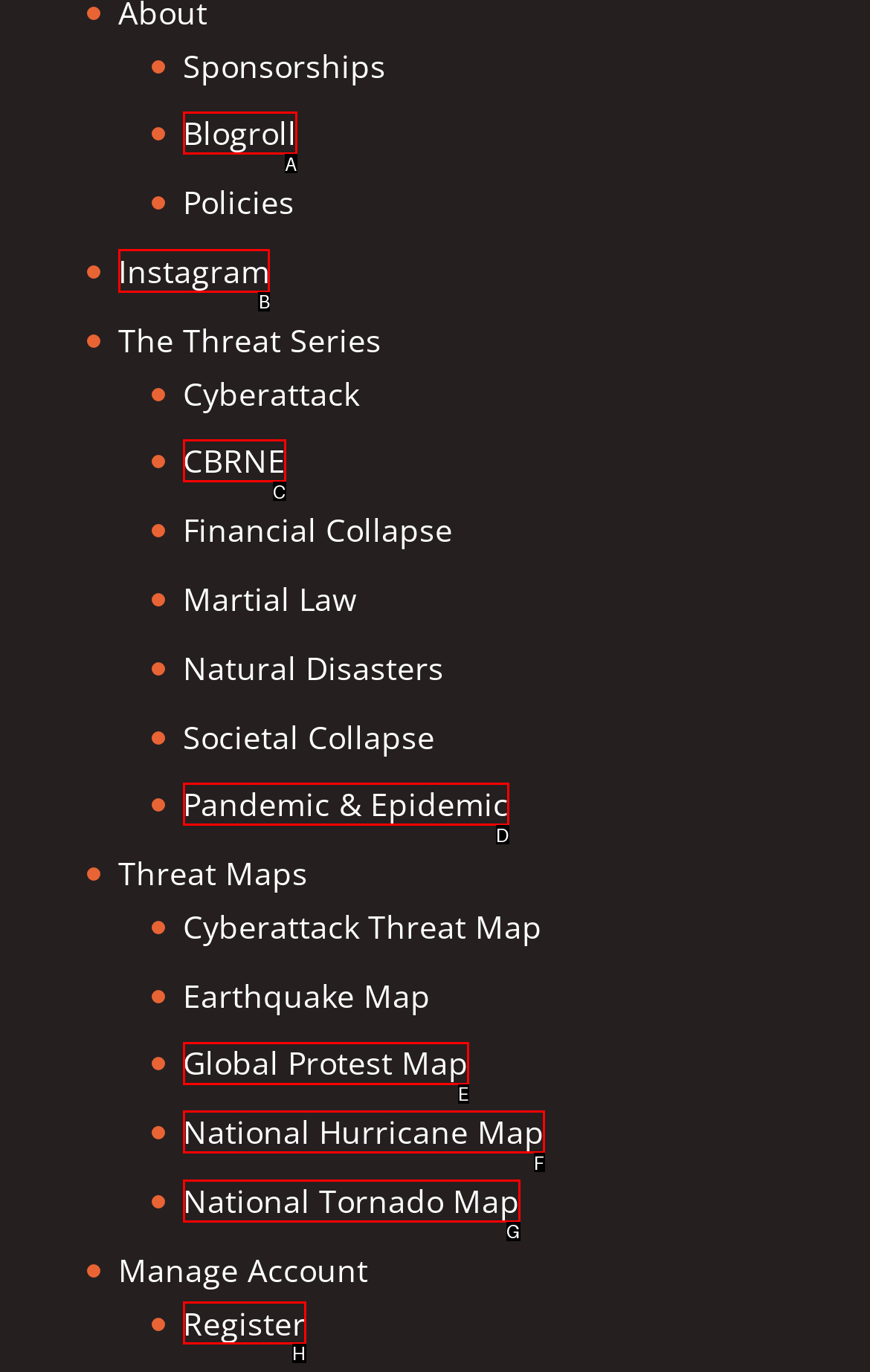Identify the letter of the option to click in order to Visit the Instagram page. Answer with the letter directly.

B